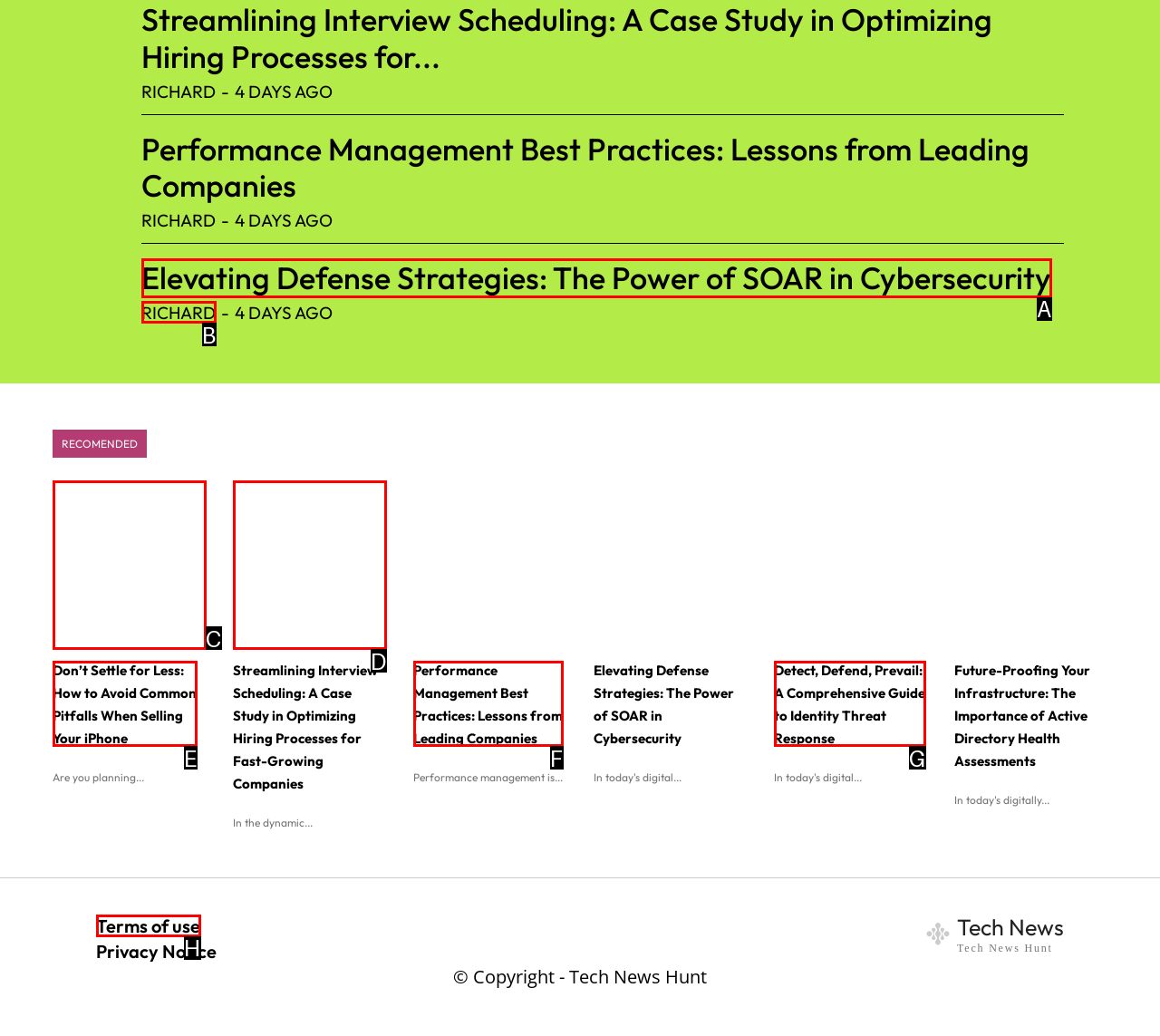Tell me the letter of the UI element I should click to accomplish the task: Visit the Terms of use page based on the choices provided in the screenshot.

H